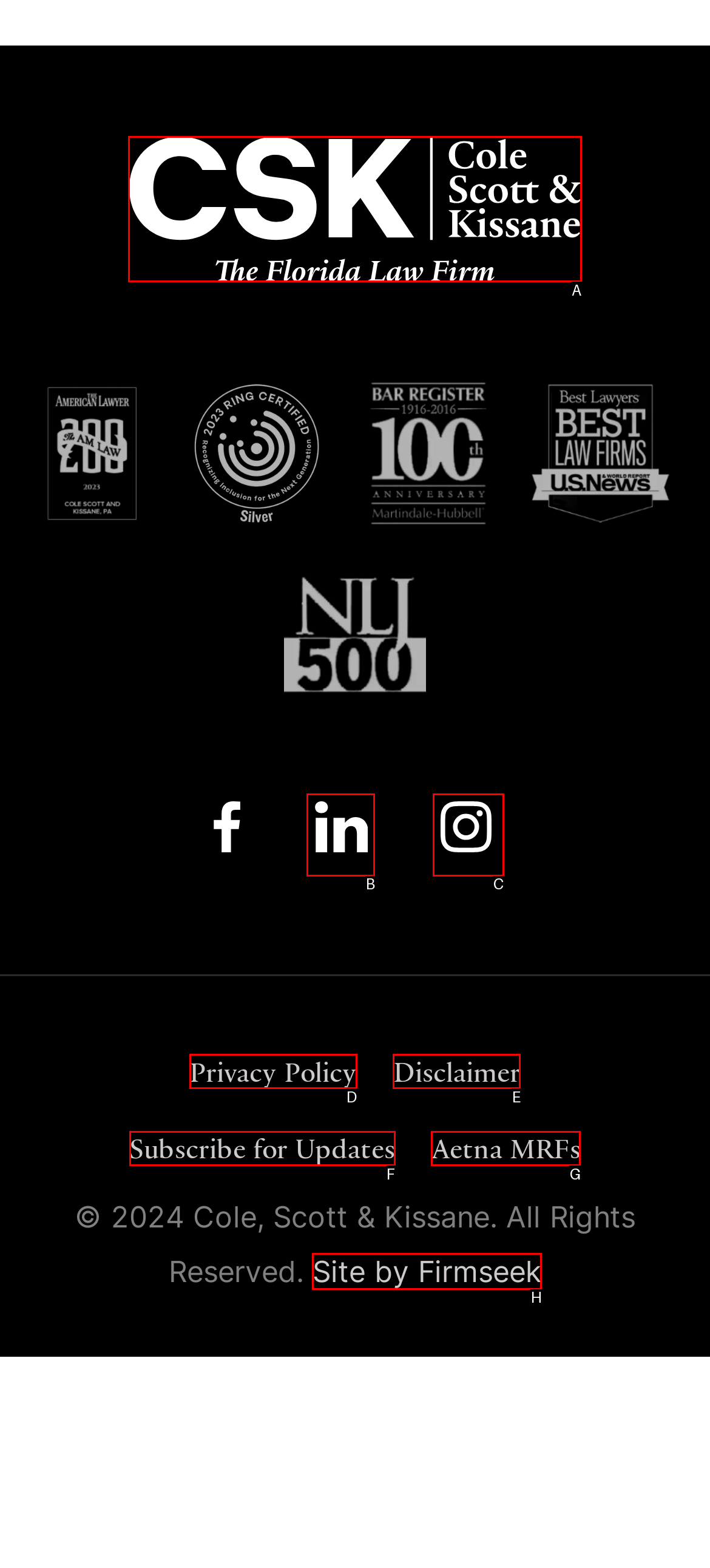Identify the HTML element to click to fulfill this task: Visit Cole, Scott & Kissane, P.A. The Florida Law Firm website
Answer with the letter from the given choices.

A